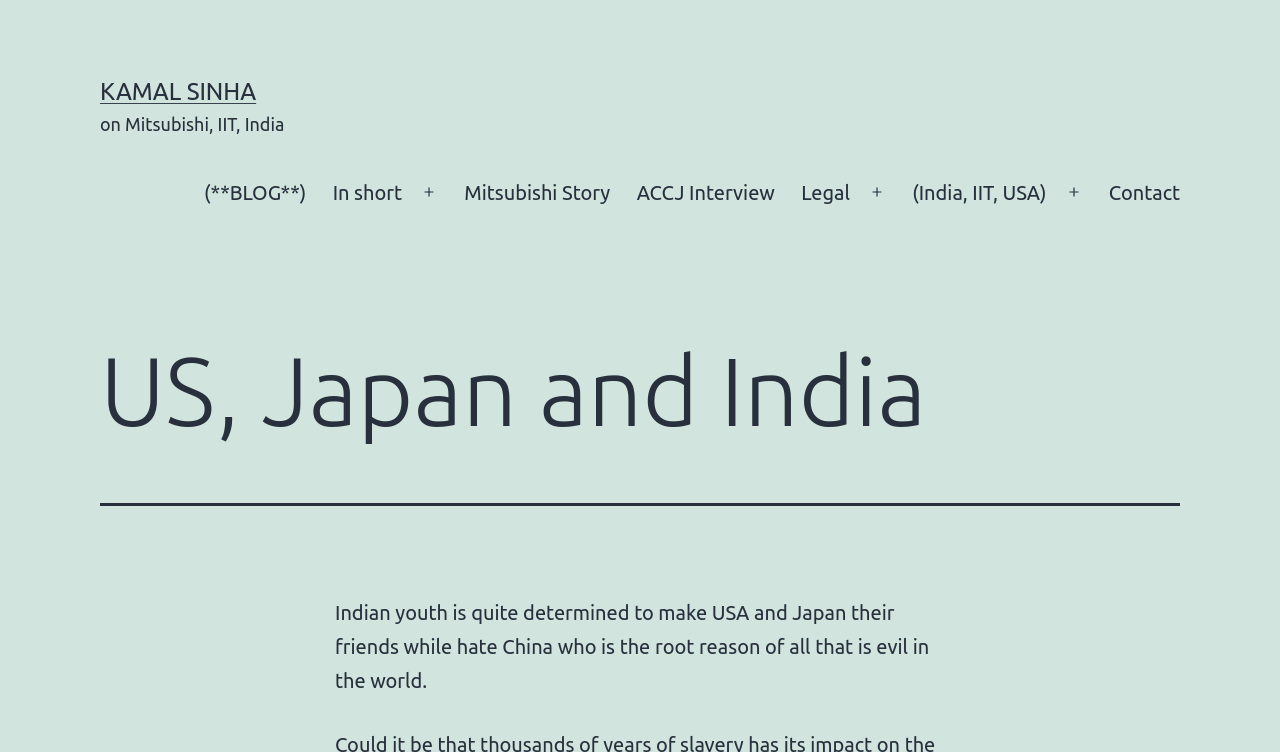Provide the bounding box coordinates of the section that needs to be clicked to accomplish the following instruction: "Contact Kamal Sinha."

[0.856, 0.223, 0.932, 0.29]